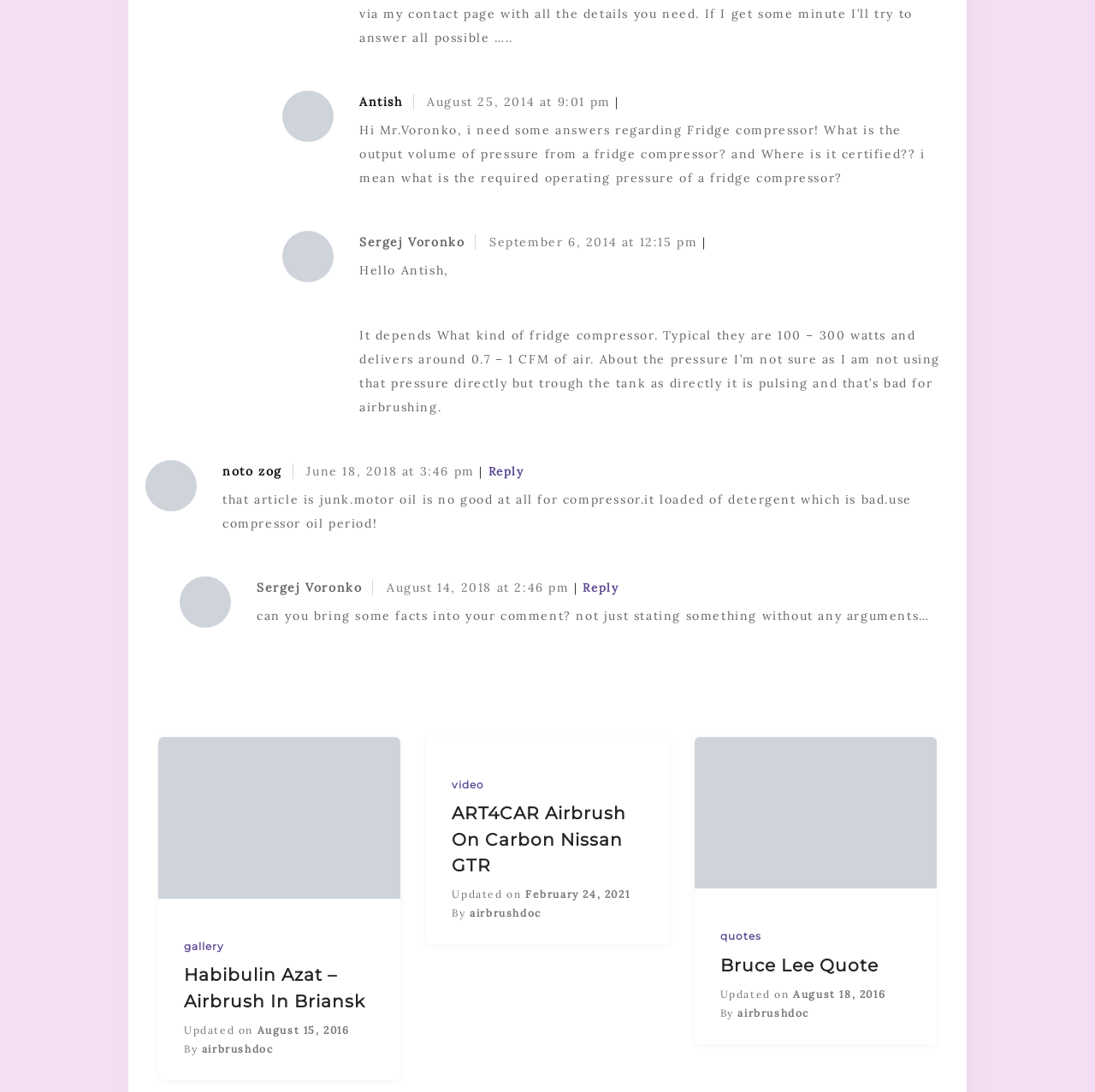What is the format of the dates on the webpage?
Refer to the image and offer an in-depth and detailed answer to the question.

The dates on the webpage are displayed in the format 'Month Day, Year', such as 'August 25, 2014' or 'February 24, 2021'. This format is consistent throughout the webpage.